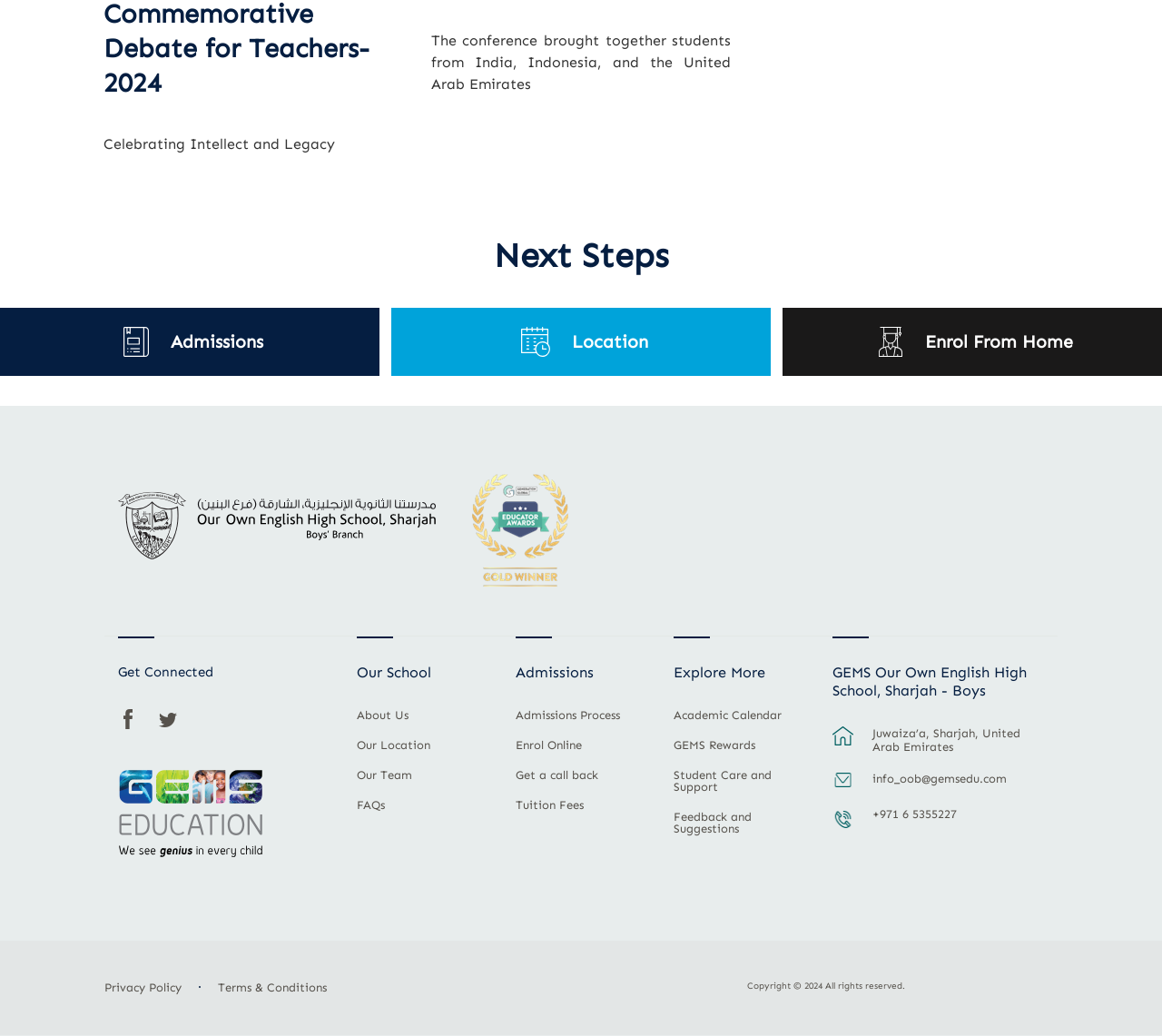Identify the bounding box coordinates for the region of the element that should be clicked to carry out the instruction: "Get a call back". The bounding box coordinates should be four float numbers between 0 and 1, i.e., [left, top, right, bottom].

[0.443, 0.742, 0.557, 0.771]